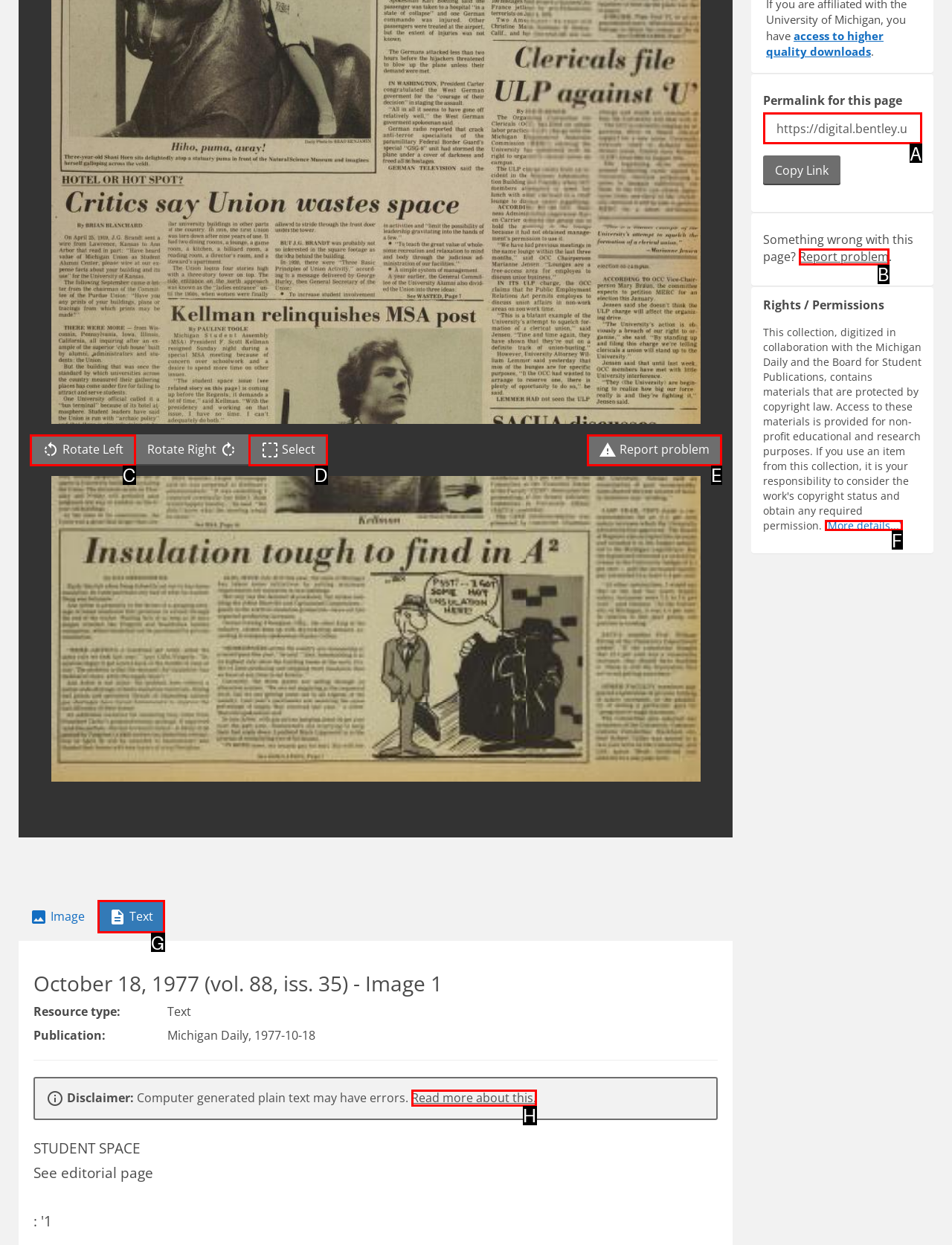Using the element description: Rotate Left, select the HTML element that matches best. Answer with the letter of your choice.

C